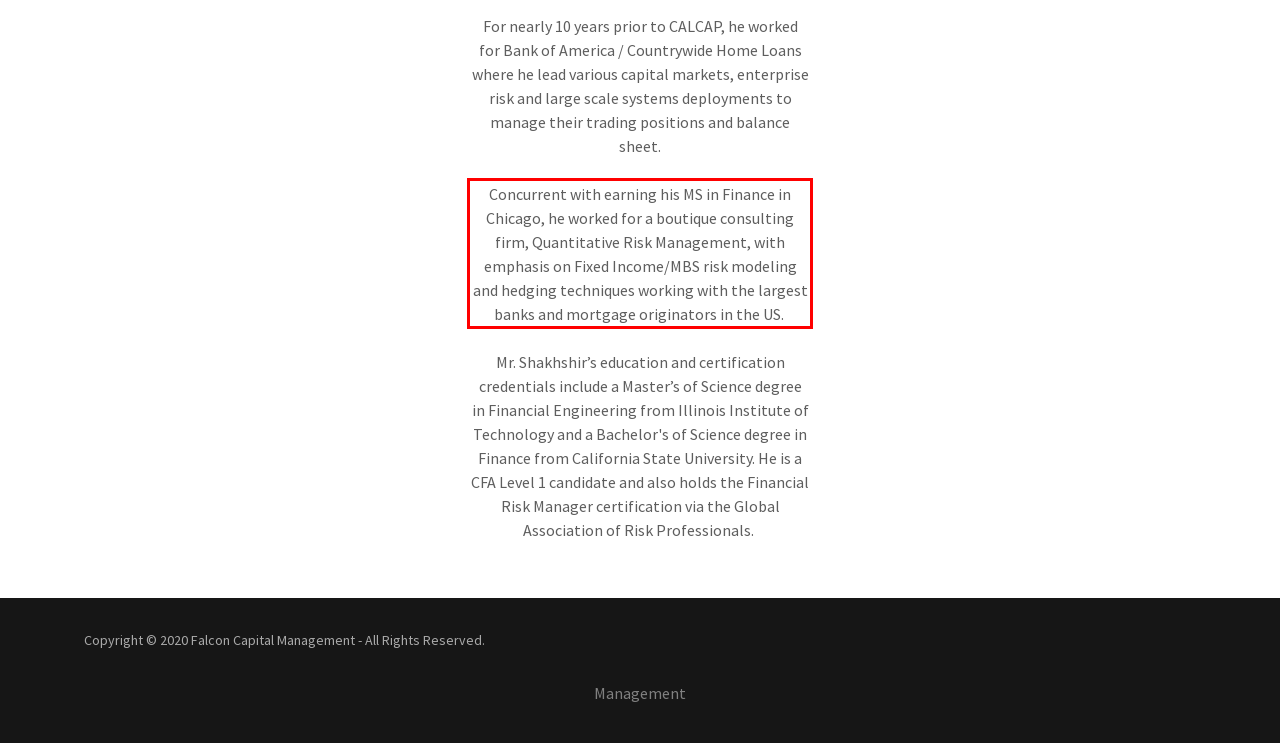Please recognize and transcribe the text located inside the red bounding box in the webpage image.

Concurrent with earning his MS in Finance in Chicago, he worked for a boutique consulting firm, Quantitative Risk Management, with emphasis on Fixed Income/MBS risk modeling and hedging techniques working with the largest banks and mortgage originators in the US.